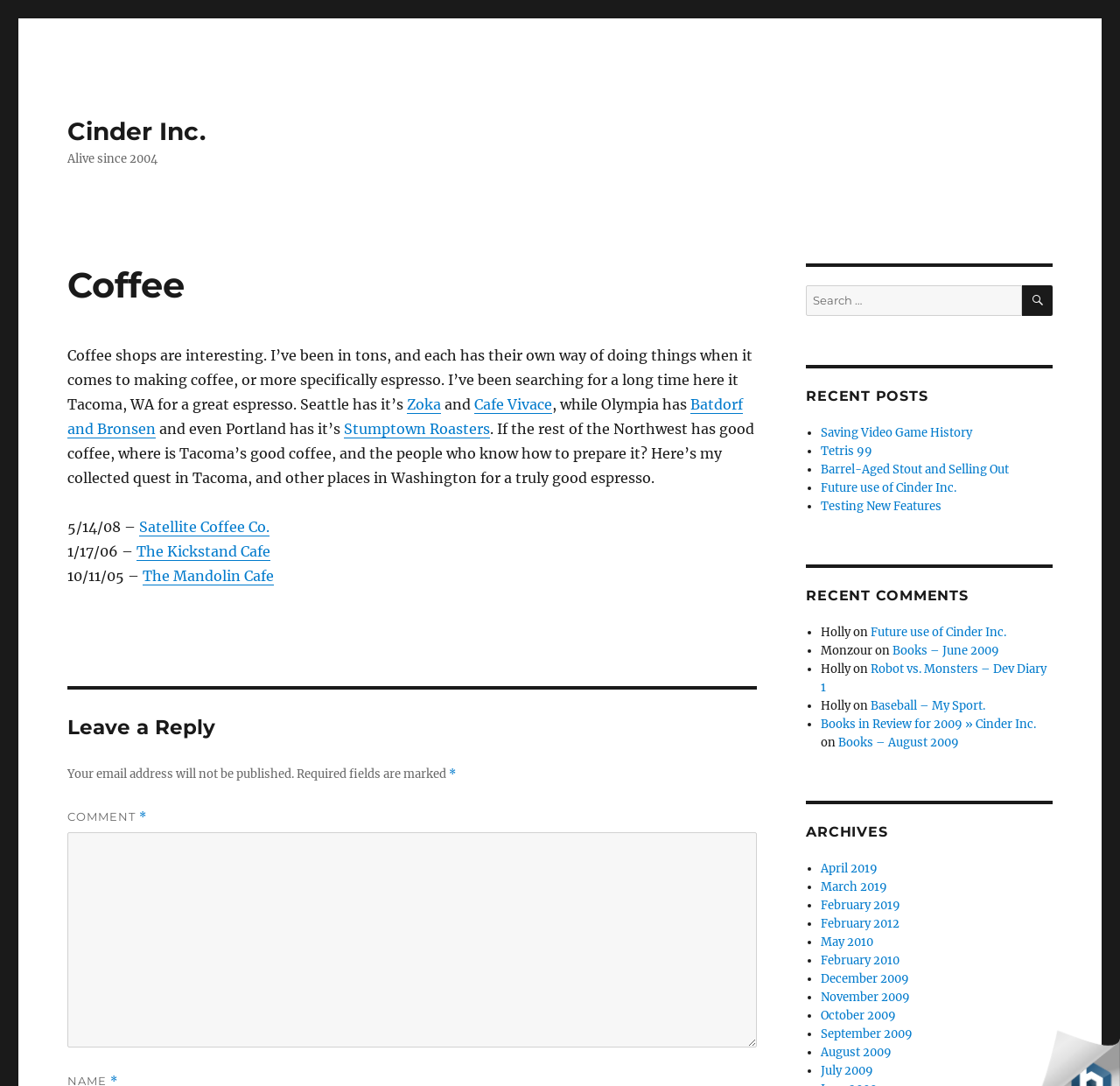Please identify the bounding box coordinates of the element's region that should be clicked to execute the following instruction: "Read recent posts". The bounding box coordinates must be four float numbers between 0 and 1, i.e., [left, top, right, bottom].

[0.72, 0.356, 0.94, 0.373]